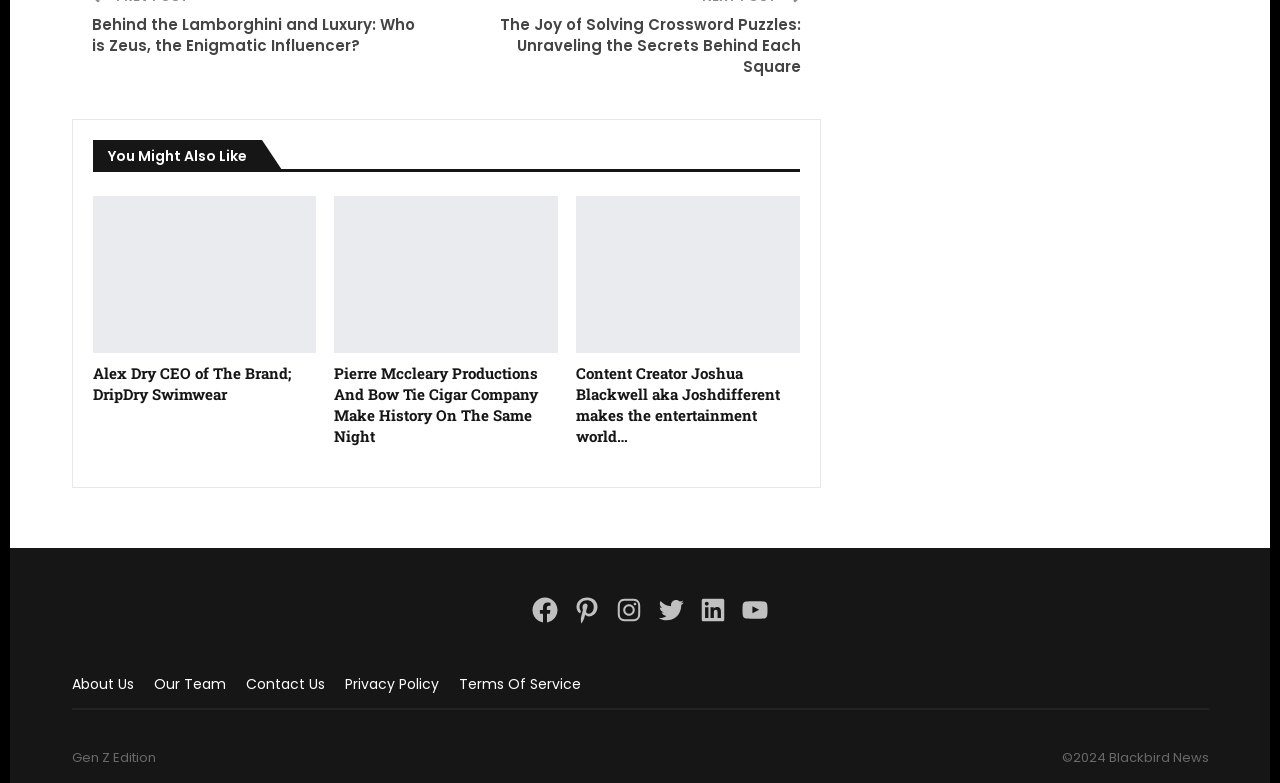Can you find the bounding box coordinates of the area I should click to execute the following instruction: "Follow on Instagram"?

[0.48, 0.76, 0.503, 0.798]